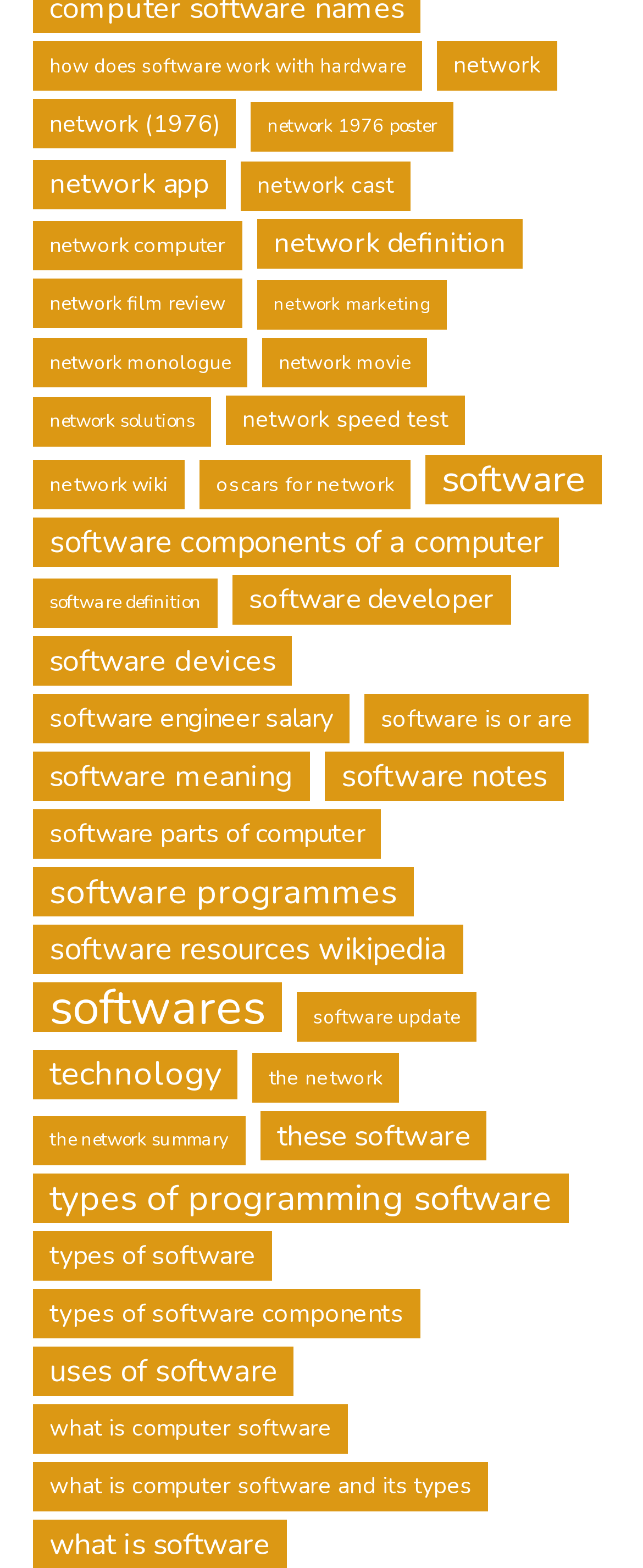Please locate the clickable area by providing the bounding box coordinates to follow this instruction: "Click on 'how does software work with hardware'".

[0.051, 0.027, 0.656, 0.058]